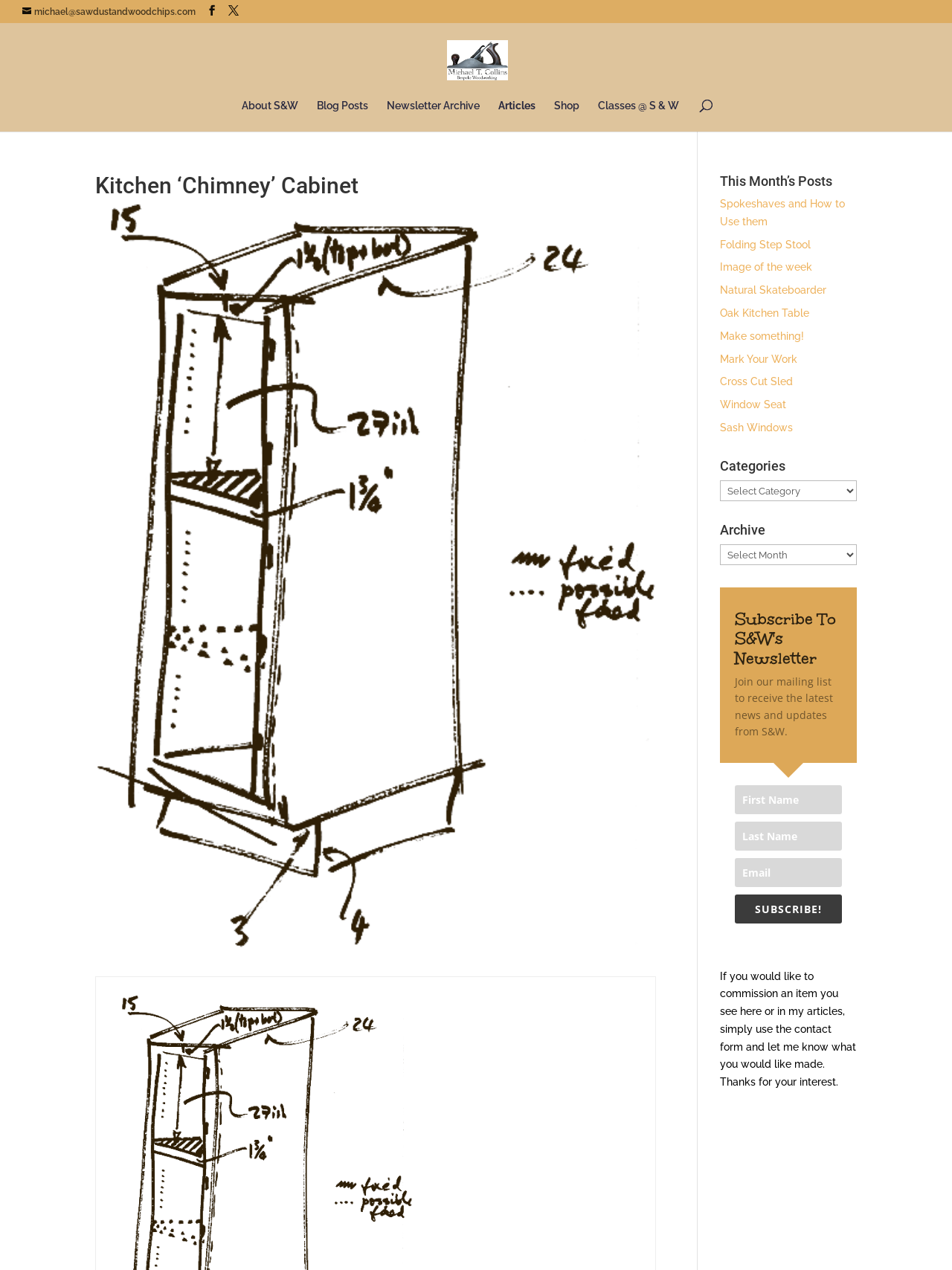Offer an extensive depiction of the webpage and its key elements.

This webpage is about a woodworking blog called "Sawdust & Woodchips". At the top left, there is a link to the website's email address, followed by three social media links. To the right of these links, there is a logo image with the website's name, "Sawdust & Woodchips". Below the logo, there are six navigation links: "About S&W", "Blog Posts", "Newsletter Archive", "Articles", "Shop", and "Classes @ S & W". 

On the top right, there is a search box with a label "Search for:". Below the navigation links, there is a main heading "Kitchen ‘Chimney’ Cabinet", which is likely the title of the latest project featured on the webpage. 

On the right side of the webpage, there are several sections. The first section is titled "This Month’s Posts" and lists seven links to recent blog posts, including "Spokeshaves and How to Use them", "Folding Step Stool", and "Oak Kitchen Table". Below this section, there are two more sections titled "Categories" and "Archive", each with a dropdown menu. 

Further down on the right side, there is a section to subscribe to the website's newsletter. This section has a heading "Subscribe To S&W's Newsletter", a brief description, and a form to input first name, last name, and email address. There is a "SUBSCRIBE!" button at the bottom of the form. 

Finally, at the bottom of the webpage, there is a paragraph of text describing how to commission a custom woodworking item from the website's author.